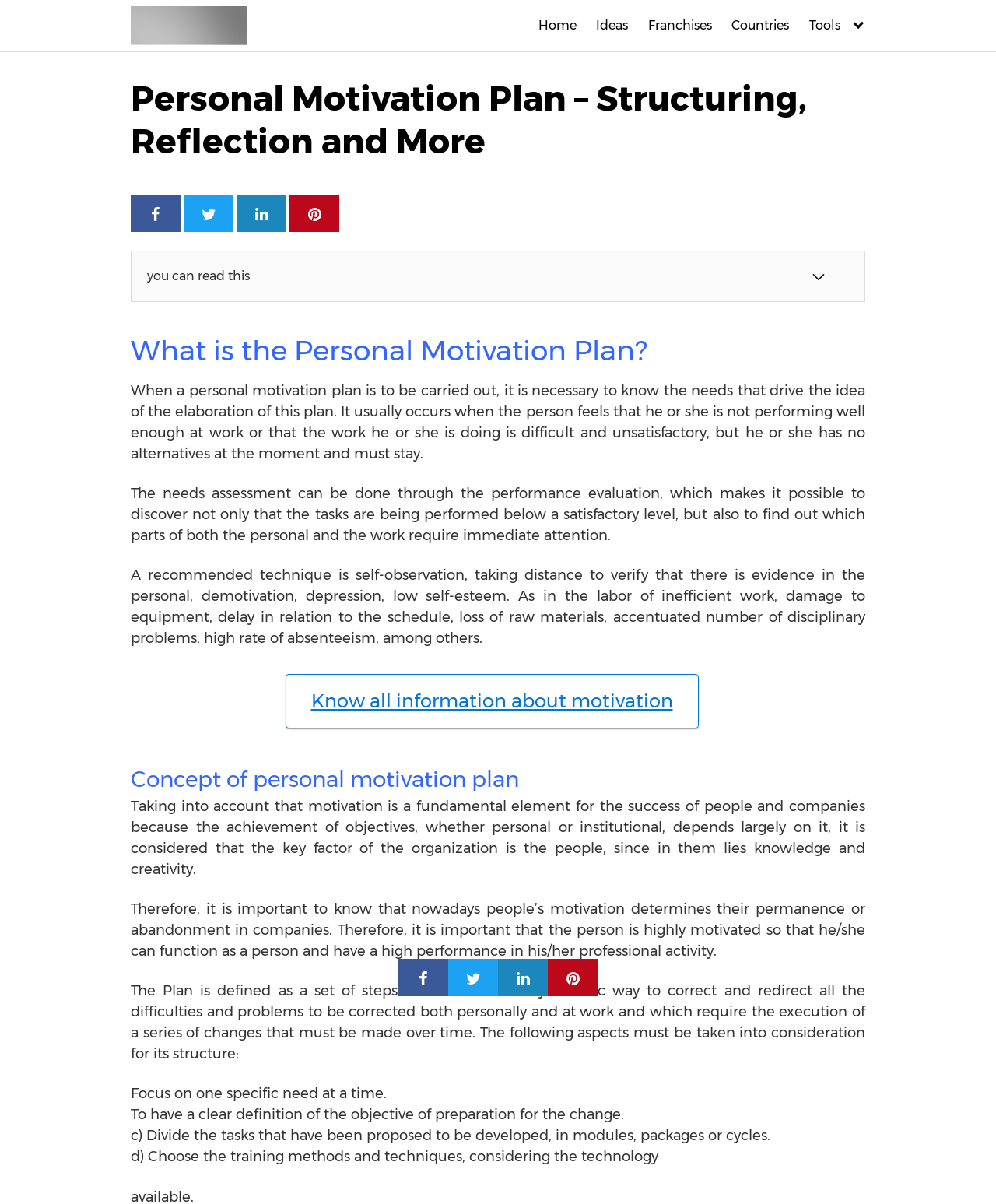Carefully examine the image and provide an in-depth answer to the question: What is the first aspect to consider when structuring a personal motivation plan?

According to the webpage, the first aspect to consider when structuring a personal motivation plan is to focus on one specific need at a time. This implies that the individual should identify a specific area that needs improvement and concentrate on that before moving on to other areas.